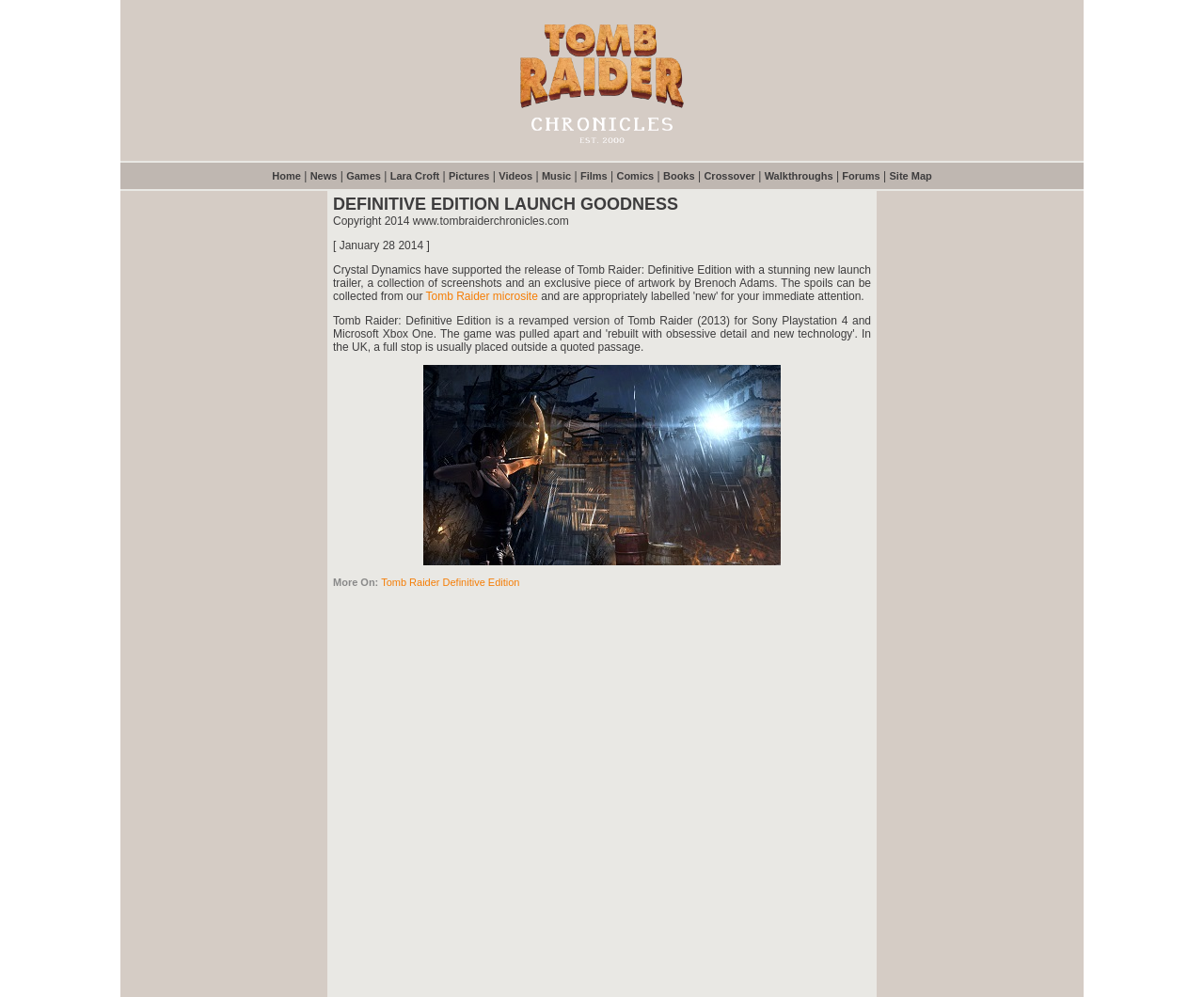Extract the bounding box coordinates of the UI element described: "Videos". Provide the coordinates in the format [left, top, right, bottom] with values ranging from 0 to 1.

[0.414, 0.171, 0.442, 0.182]